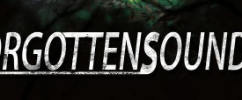What section of the website is the game featured in?
Answer the question with as much detail as possible.

The game 'Forgotten Sound 2' is highlighted as a new and relevant game, which implies that it is featured in a section of the website that showcases the latest games. This section is likely to be of interest to players looking for fresh and engaging content.